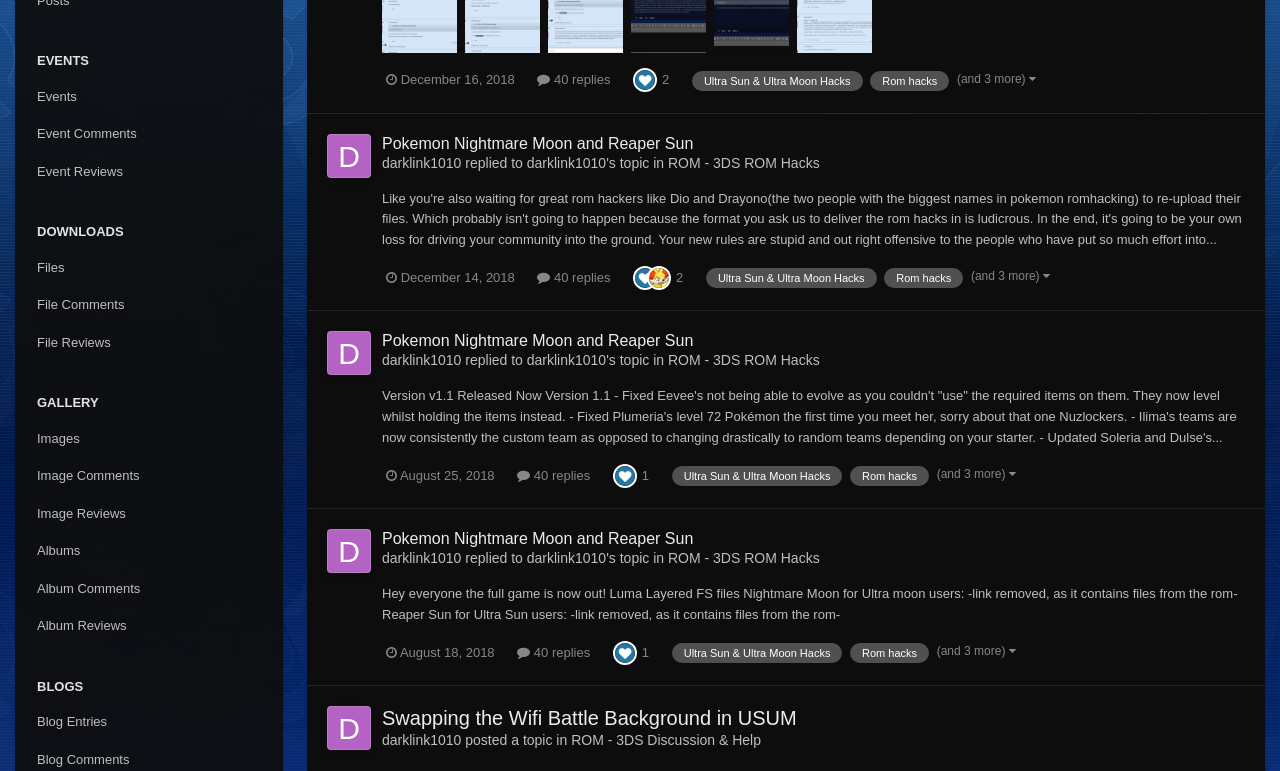Provide a brief response to the question below using a single word or phrase: 
What is the purpose of the 'Like' button?

To like a blog entry